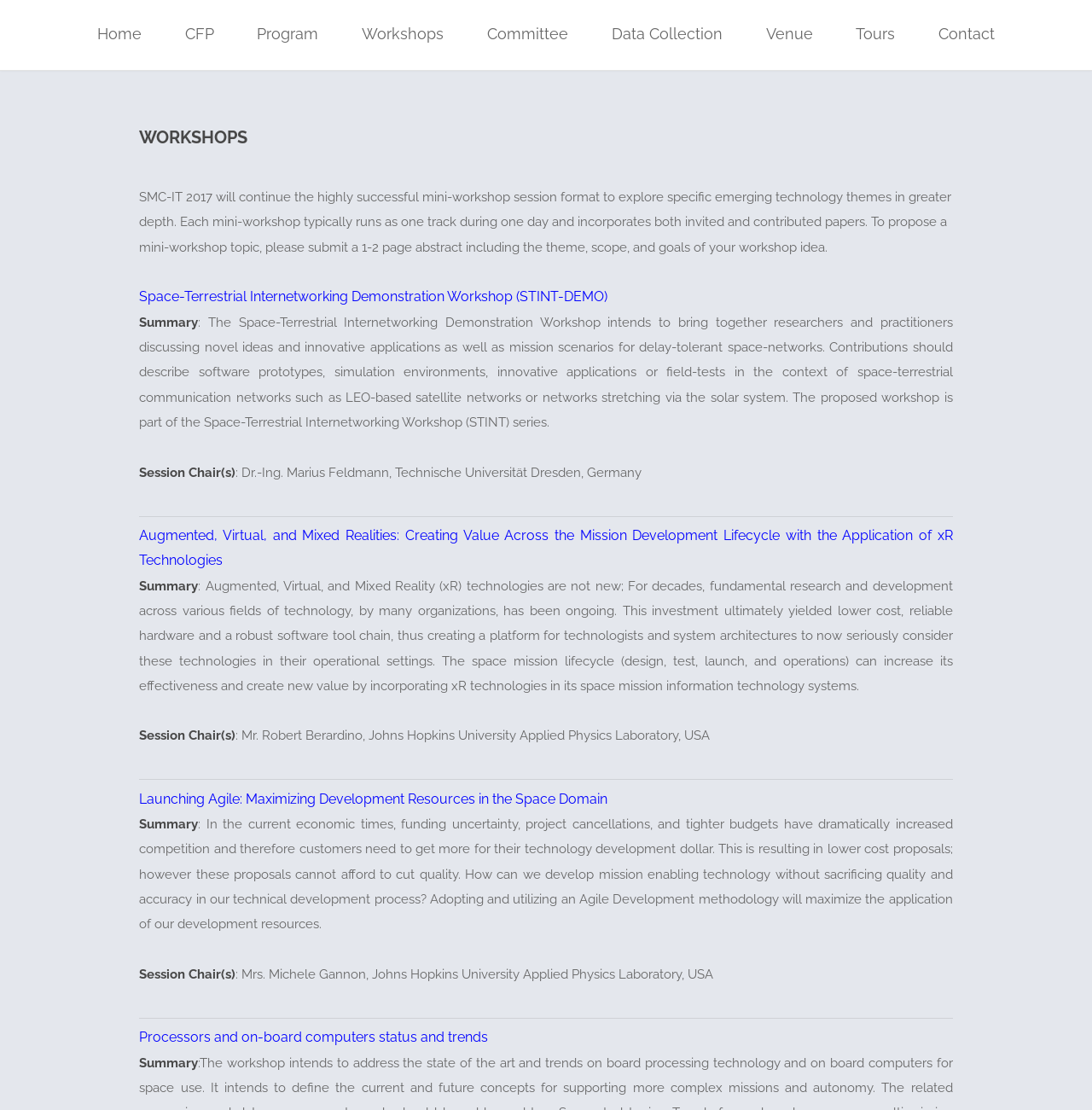Return the bounding box coordinates of the UI element that corresponds to this description: "Home". The coordinates must be given as four float numbers in the range of 0 and 1, [left, top, right, bottom].

[0.089, 0.0, 0.129, 0.062]